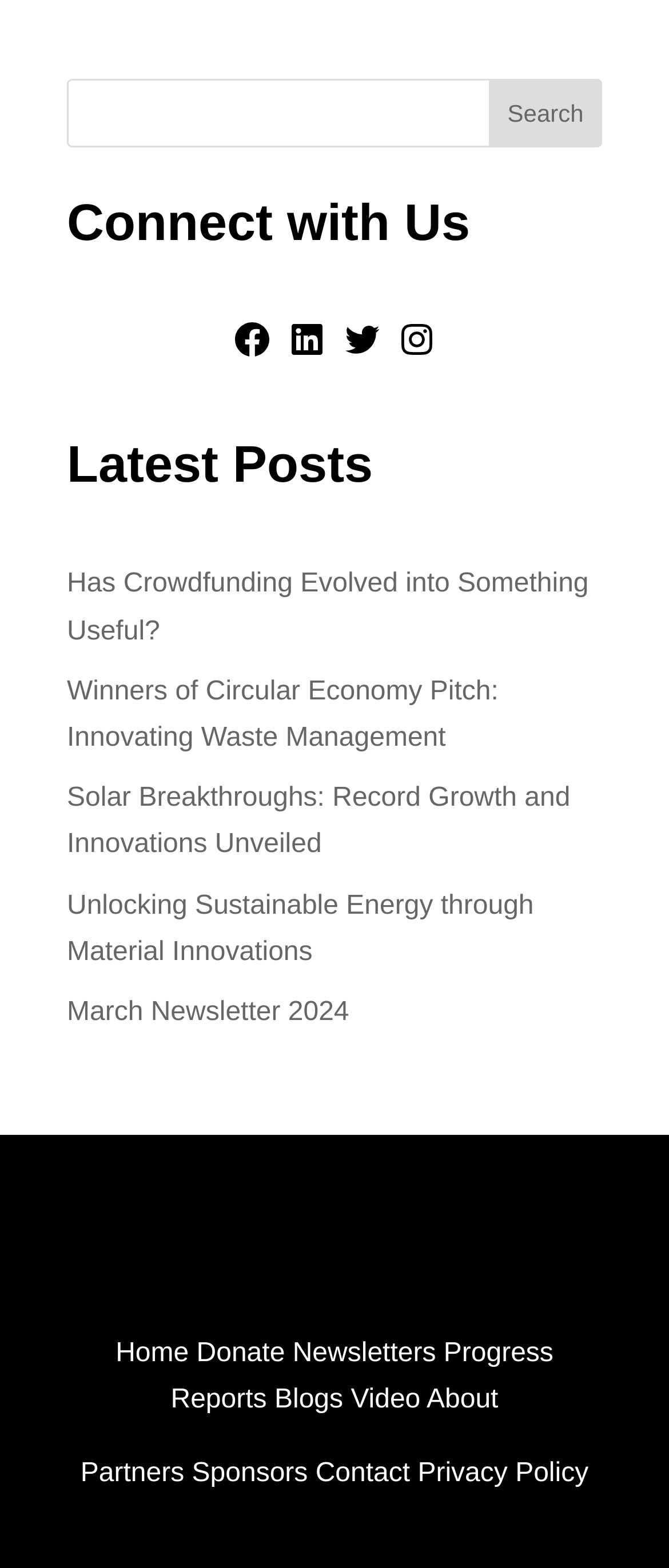Find and indicate the bounding box coordinates of the region you should select to follow the given instruction: "check the privacy policy".

[0.624, 0.931, 0.88, 0.949]